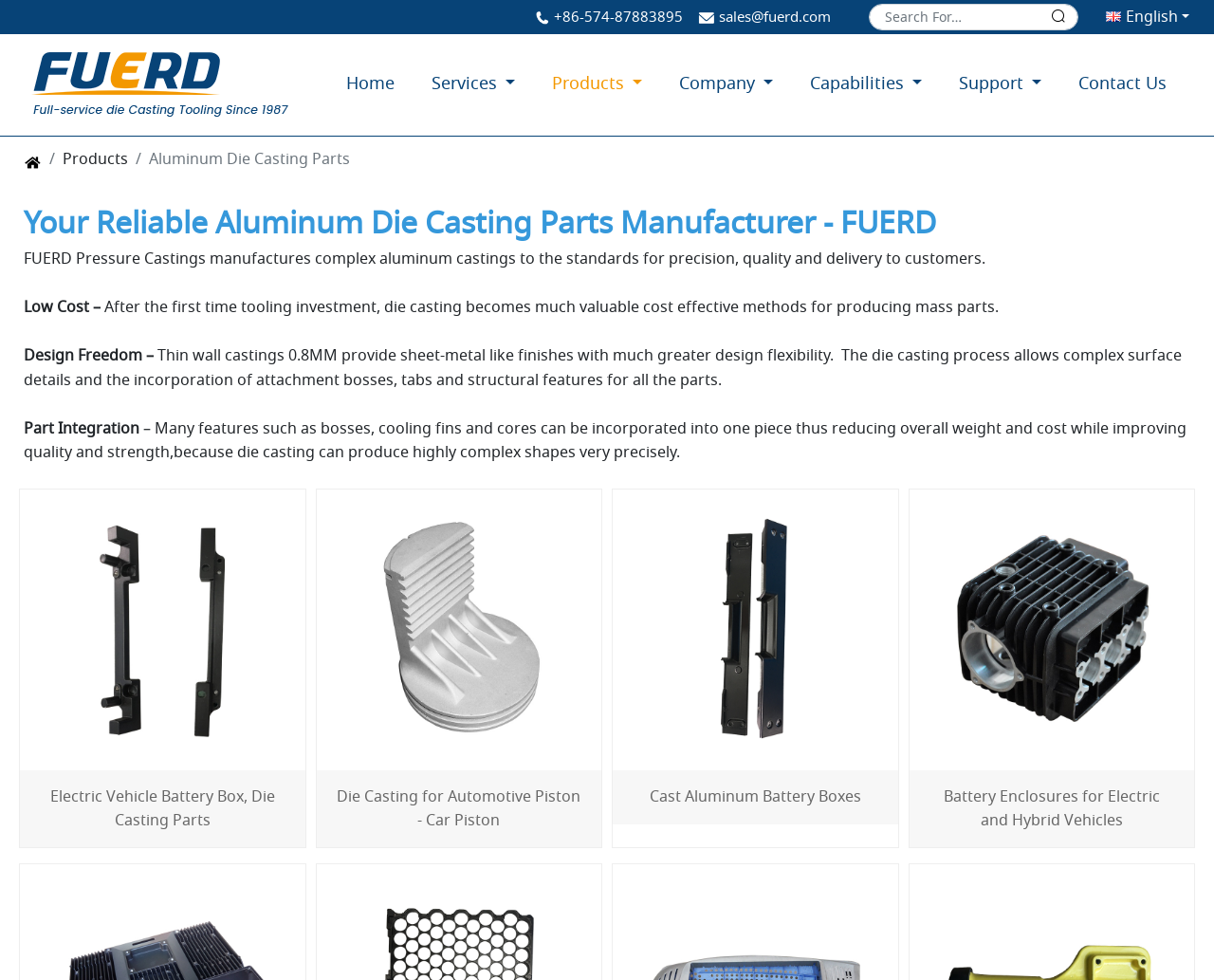Using the information in the image, give a comprehensive answer to the question: 
What is one of the products shown on the webpage?

I identified this product by looking at the links and images on the webpage, which show different products related to aluminum die casting, including the Electric Vehicle Battery Box.